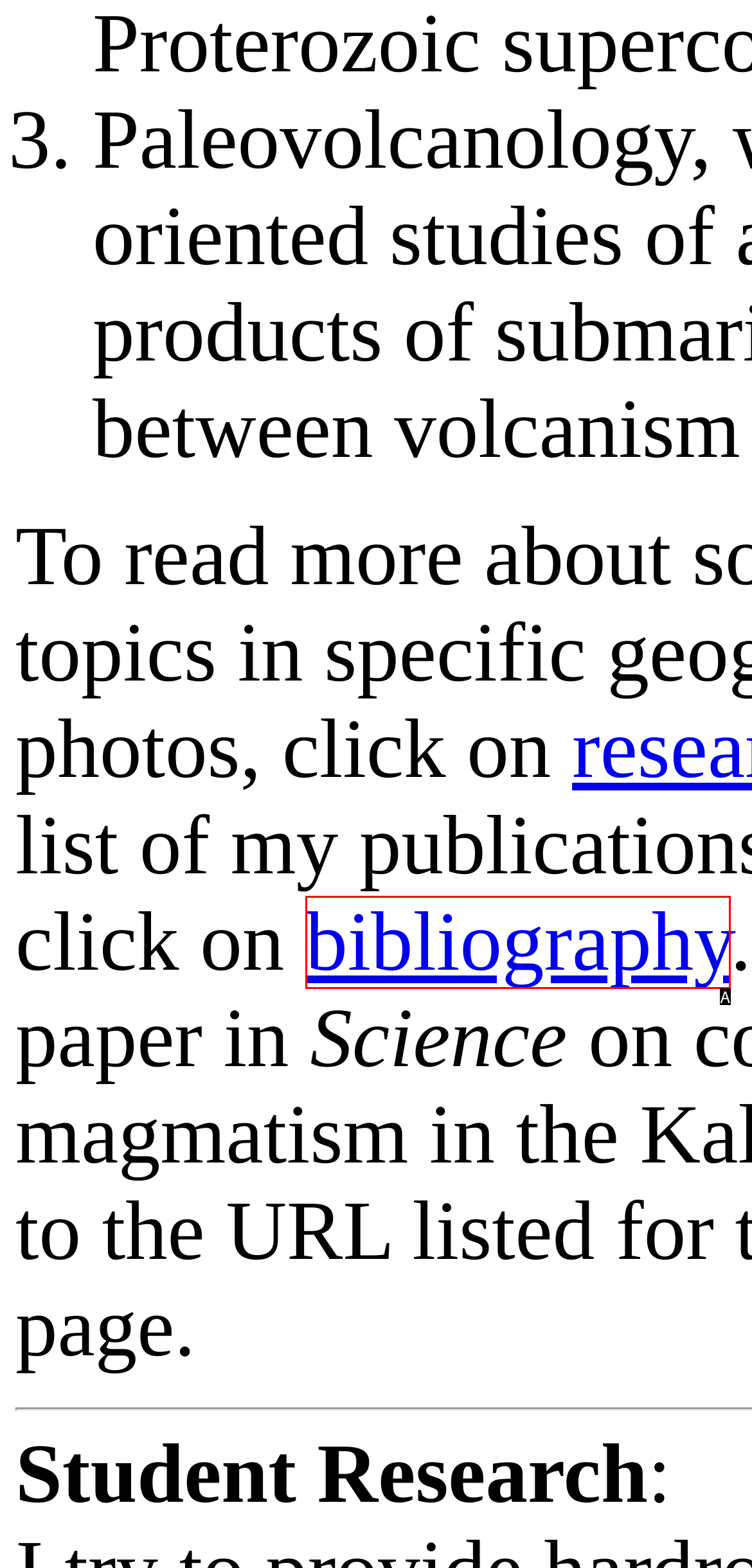From the available choices, determine which HTML element fits this description: bibliography Respond with the correct letter.

A